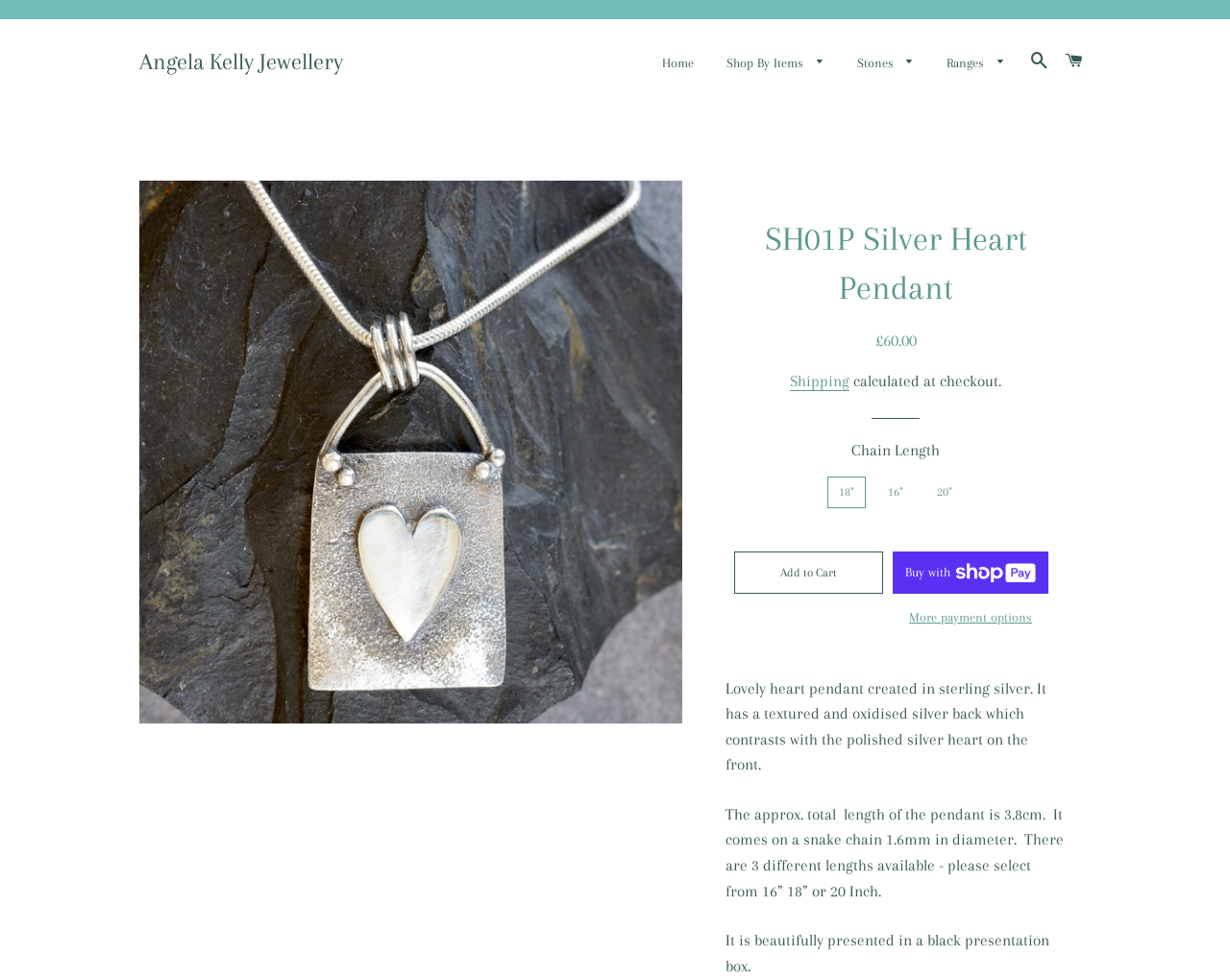Extract the bounding box for the UI element that matches this description: "name="comment" placeholder="Your Comment Here"".

None